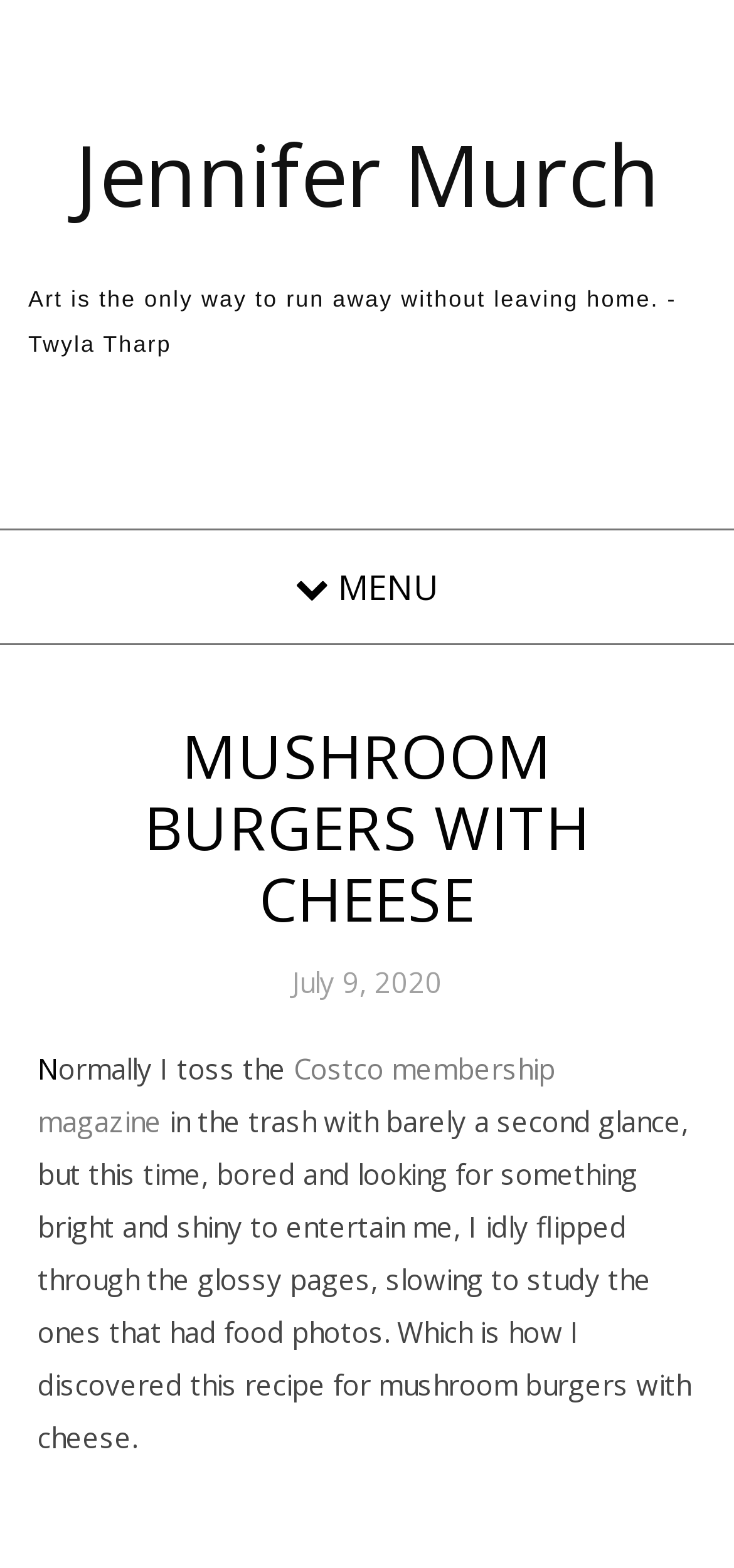Identify the bounding box for the UI element described as: "Jennifer Murch". Ensure the coordinates are four float numbers between 0 and 1, formatted as [left, top, right, bottom].

[0.101, 0.084, 0.899, 0.138]